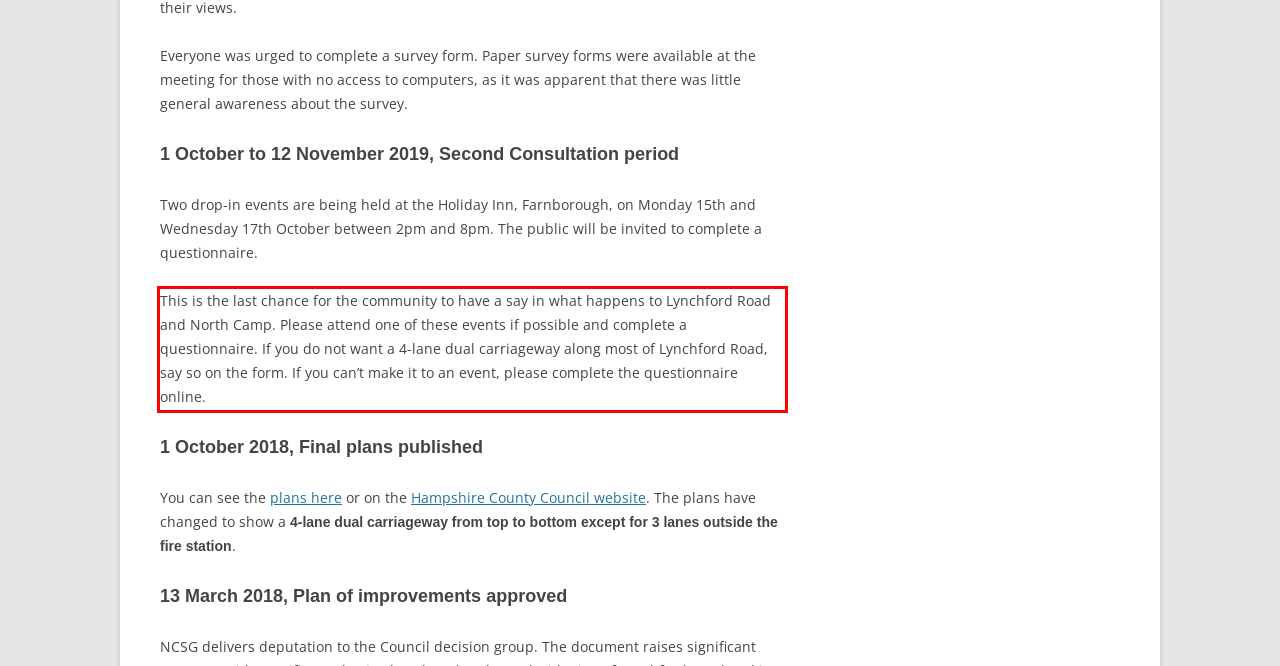Analyze the screenshot of the webpage that features a red bounding box and recognize the text content enclosed within this red bounding box.

This is the last chance for the community to have a say in what happens to Lynchford Road and North Camp. Please attend one of these events if possible and complete a questionnaire. If you do not want a 4-lane dual carriageway along most of Lynchford Road, say so on the form. If you can’t make it to an event, please complete the questionnaire online.